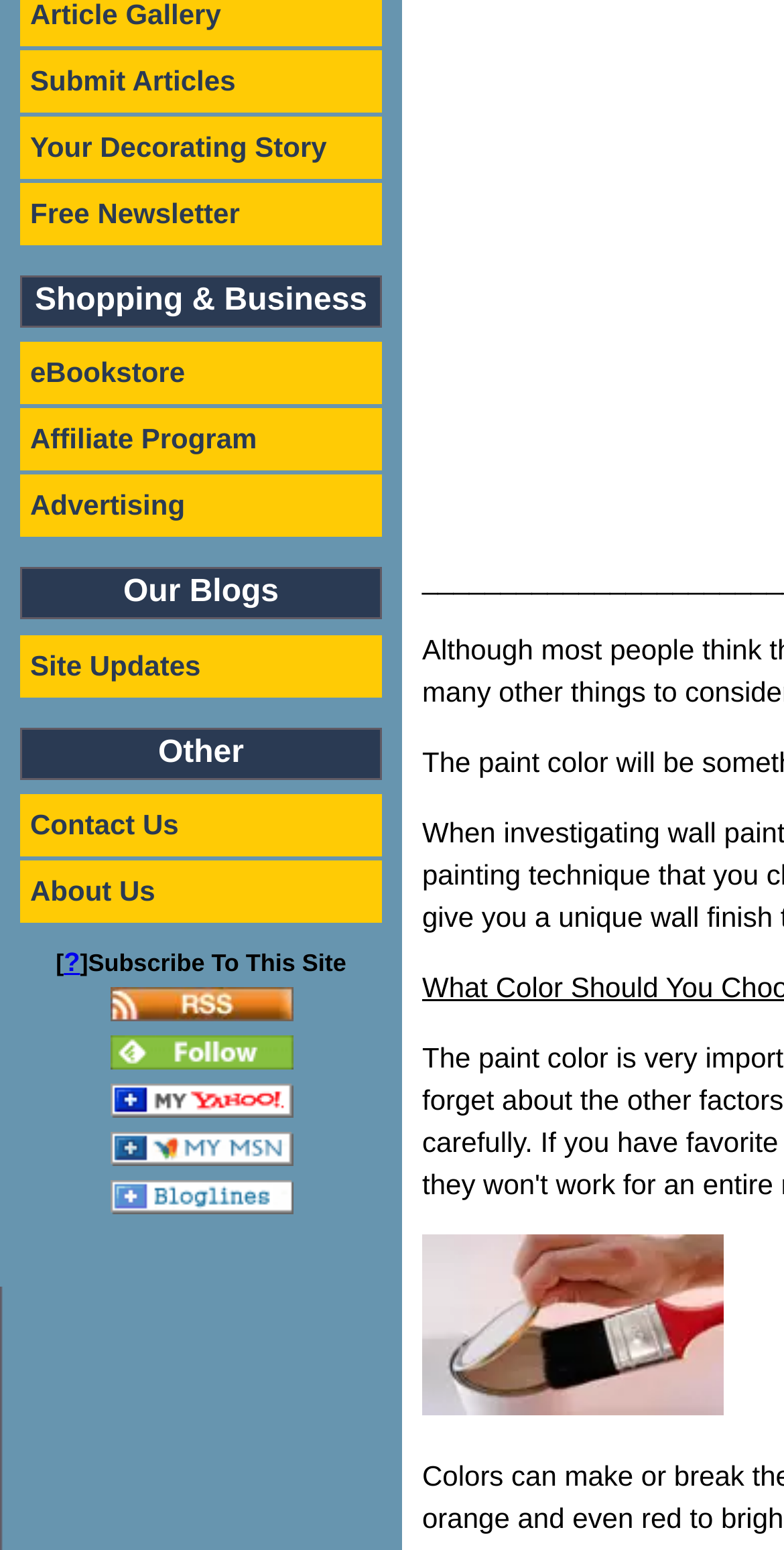Extract the bounding box coordinates for the UI element described by the text: "alt="Add to My Yahoo!"". The coordinates should be in the form of [left, top, right, bottom] with values between 0 and 1.

[0.14, 0.708, 0.373, 0.727]